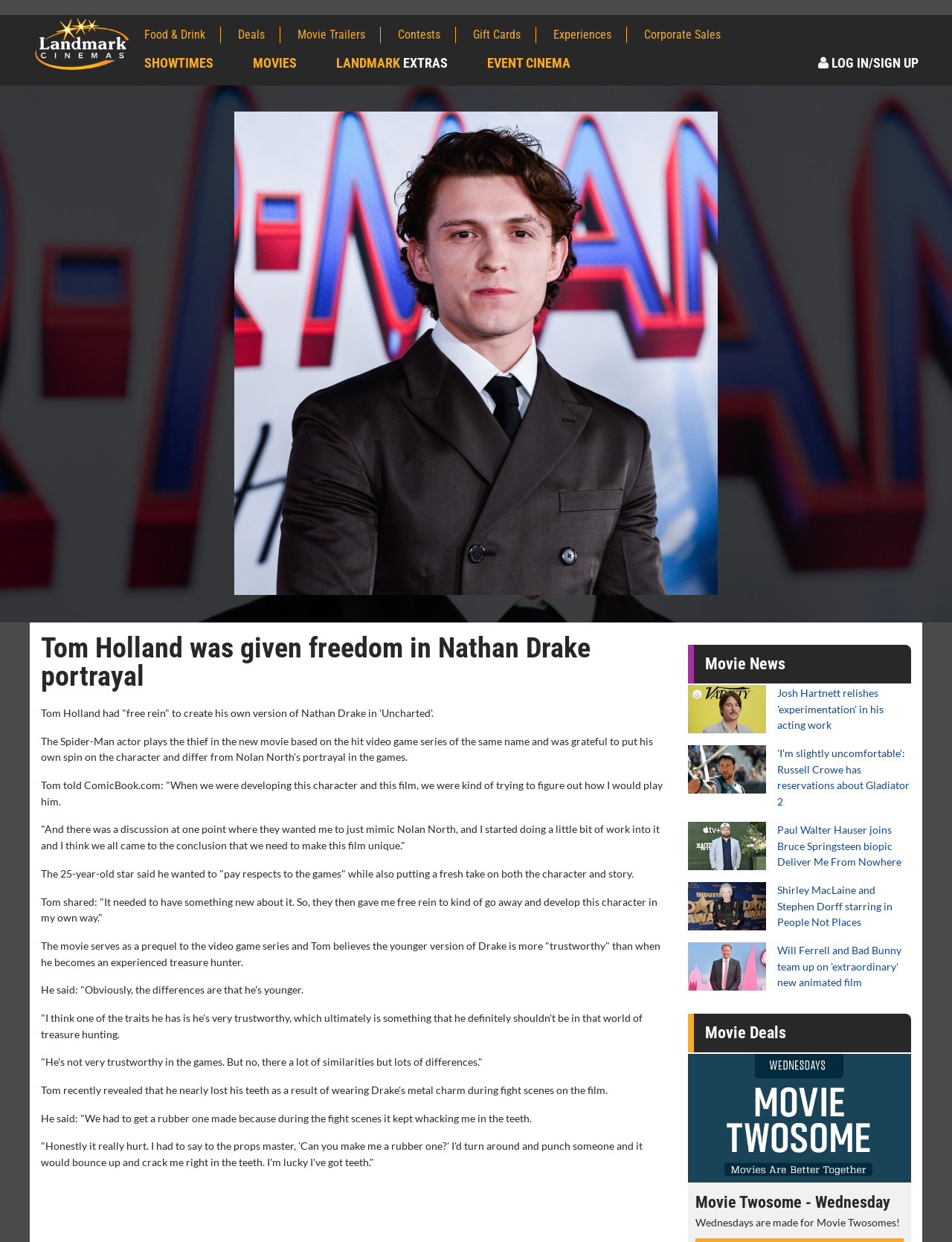Please identify the bounding box coordinates of the element I need to click to follow this instruction: "Read 'Movie News'".

[0.723, 0.519, 0.957, 0.55]